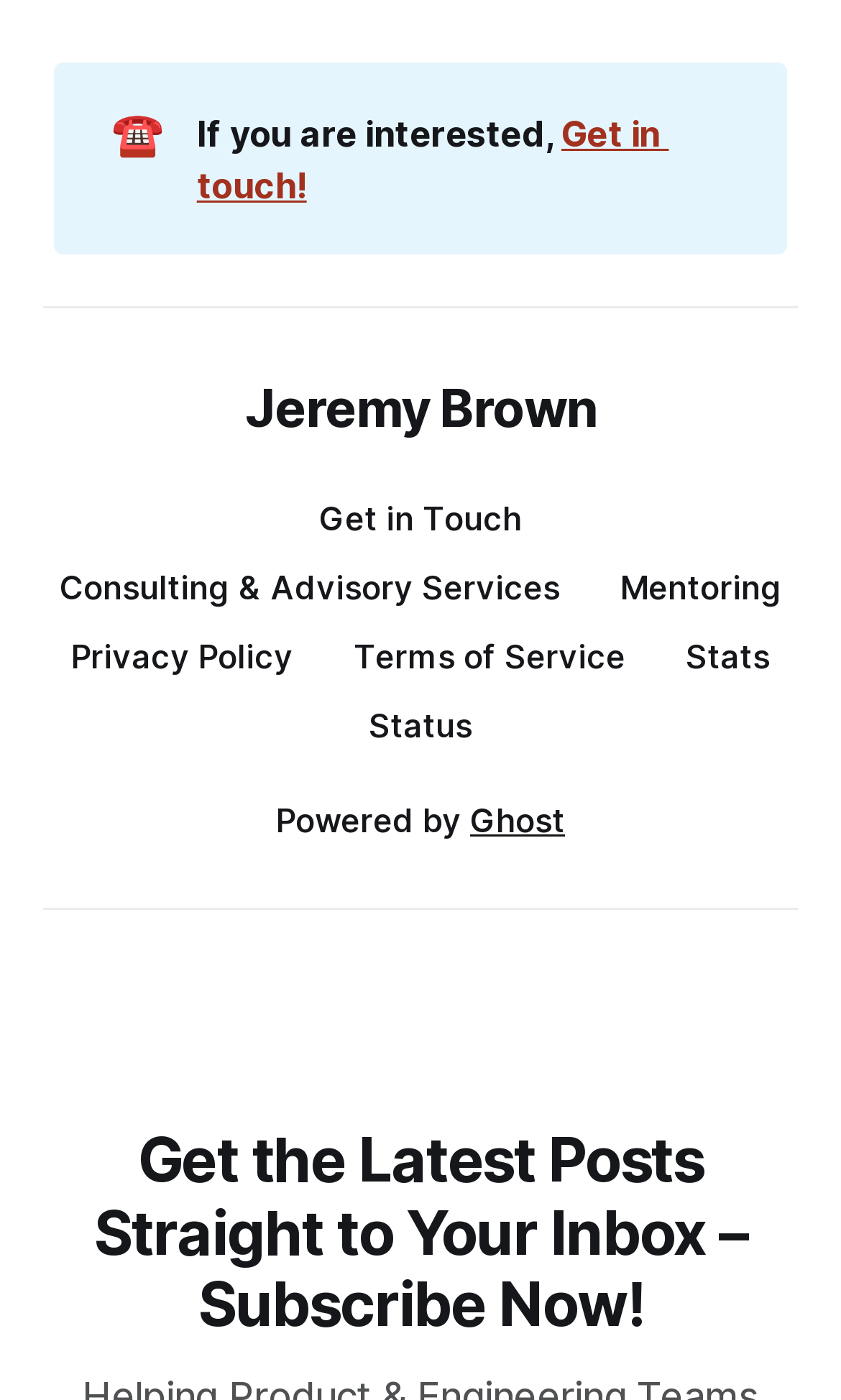Find the bounding box coordinates for the element that must be clicked to complete the instruction: "Check the latest Stats". The coordinates should be four float numbers between 0 and 1, indicated as [left, top, right, bottom].

[0.815, 0.455, 0.915, 0.484]